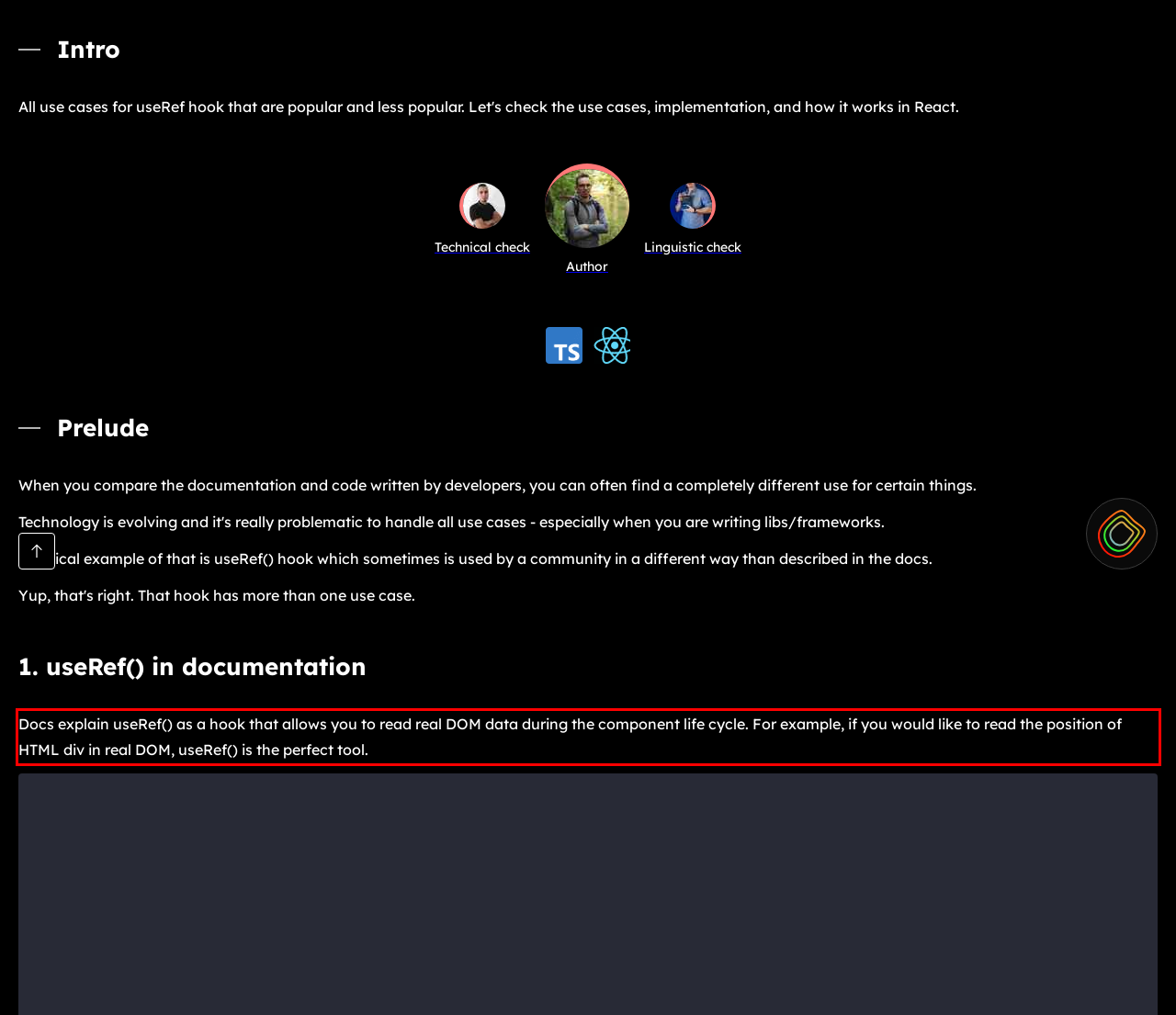You are presented with a webpage screenshot featuring a red bounding box. Perform OCR on the text inside the red bounding box and extract the content.

Docs explain useRef() as a hook that allows you to read real DOM data during the component life cycle. For example, if you would like to read the position of HTML div in real DOM, useRef() is the perfect tool.